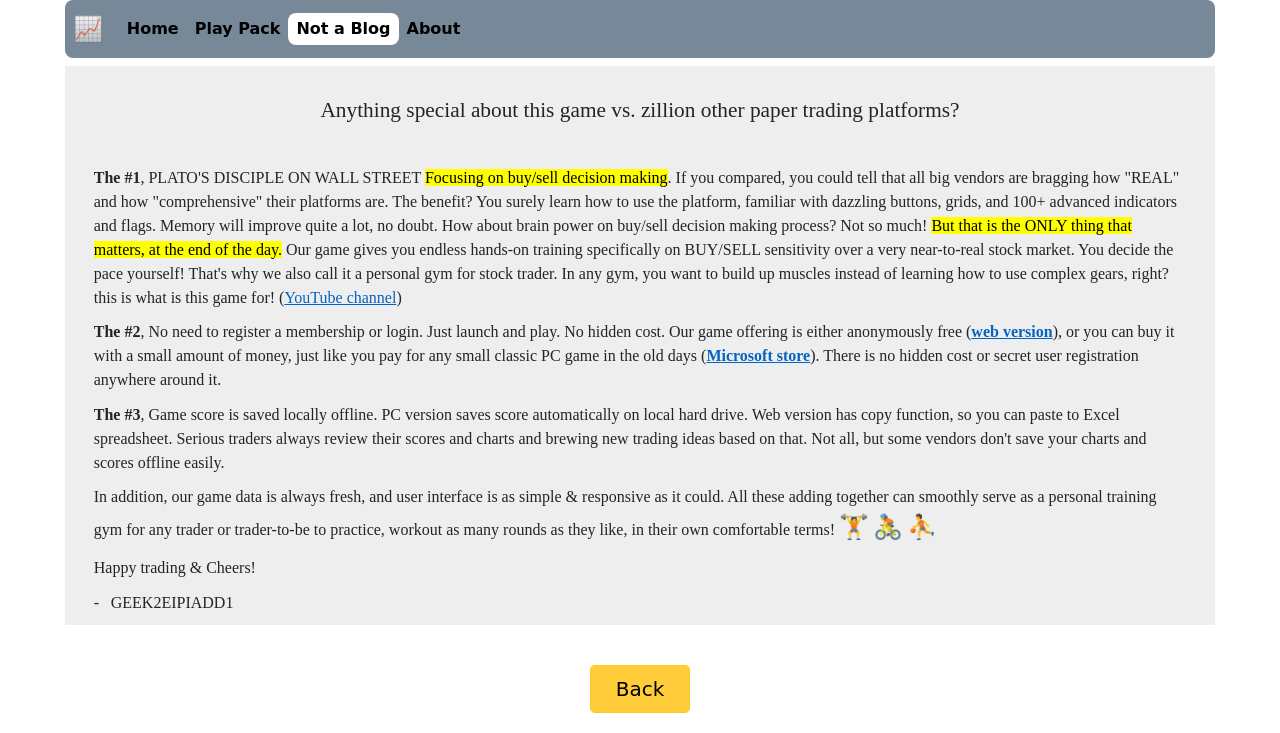Respond with a single word or phrase for the following question: 
What is the symbol next to the 'YouTube channel' link?

)